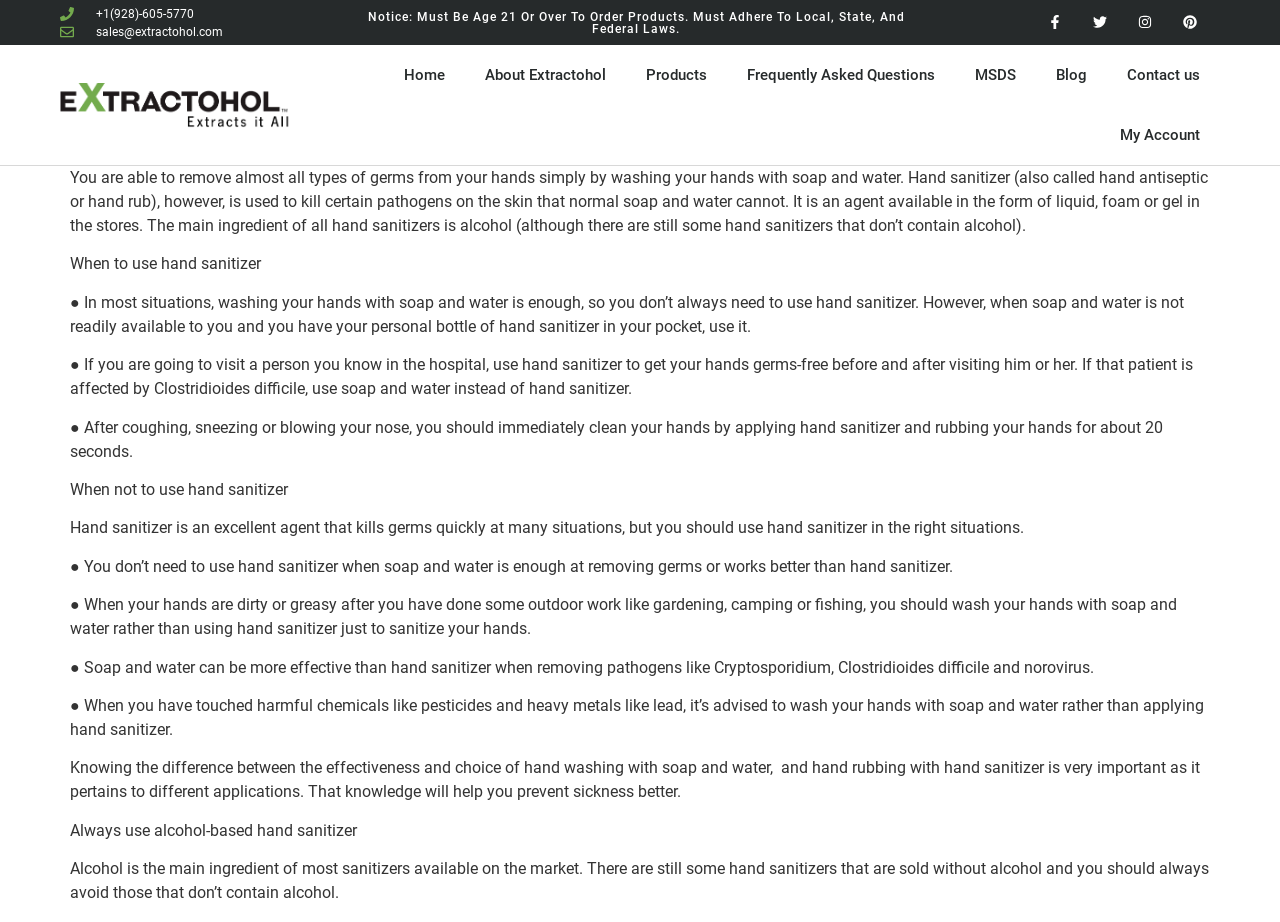Create an elaborate caption for the webpage.

This webpage is about the importance of hand sanitizers and their proper use. At the top, there is a header section with contact information, including a phone number and email address, as well as social media links to Facebook, Twitter, Instagram, and Pinterest. Below the header, there is a notice stating that customers must be at least 21 years old to order products and must adhere to local, state, and federal laws.

The main content of the webpage is divided into sections, starting with a brief introduction to hand sanitizers and their purpose. This is followed by a section titled "When to use hand sanitizer," which provides guidance on situations where hand sanitizer is necessary, such as when soap and water are not available, when visiting someone in the hospital, and after coughing or sneezing.

The next section, "When not to use hand sanitizer," explains situations where soap and water are more effective or necessary, such as when hands are dirty or greasy, or when dealing with harmful chemicals. This section also highlights the importance of knowing the difference between hand washing with soap and water and hand sanitizing.

The webpage also emphasizes the importance of using alcohol-based hand sanitizers, stating that they are the most effective and should be preferred over non-alcohol-based alternatives.

Throughout the webpage, there are 11 navigation links at the top, including links to the home page, about the company, products, FAQs, and a blog. Additionally, there is a "My Account" link at the top right corner.